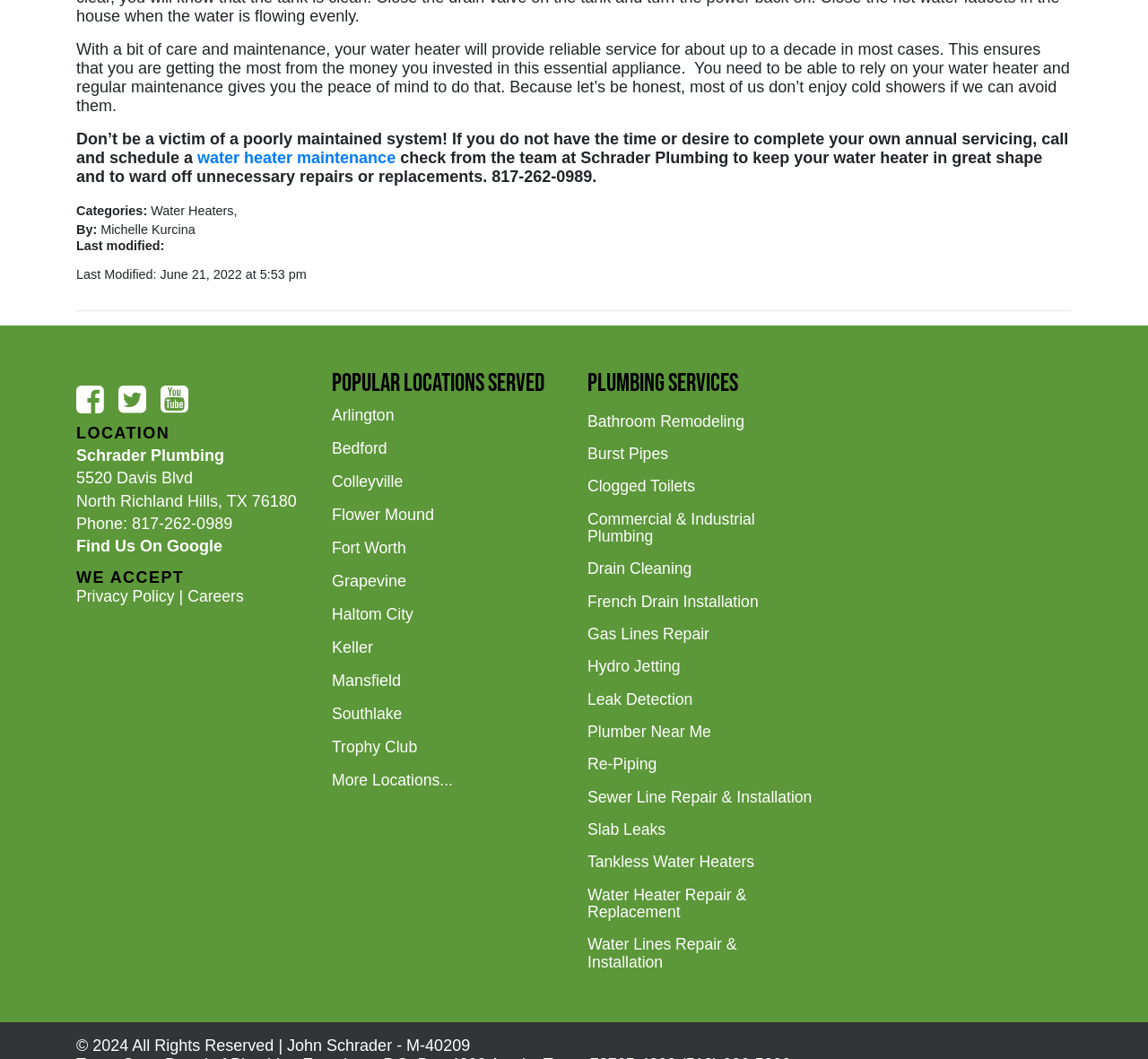What is the phone number of Schrader Plumbing?
From the image, respond using a single word or phrase.

817-262-0989